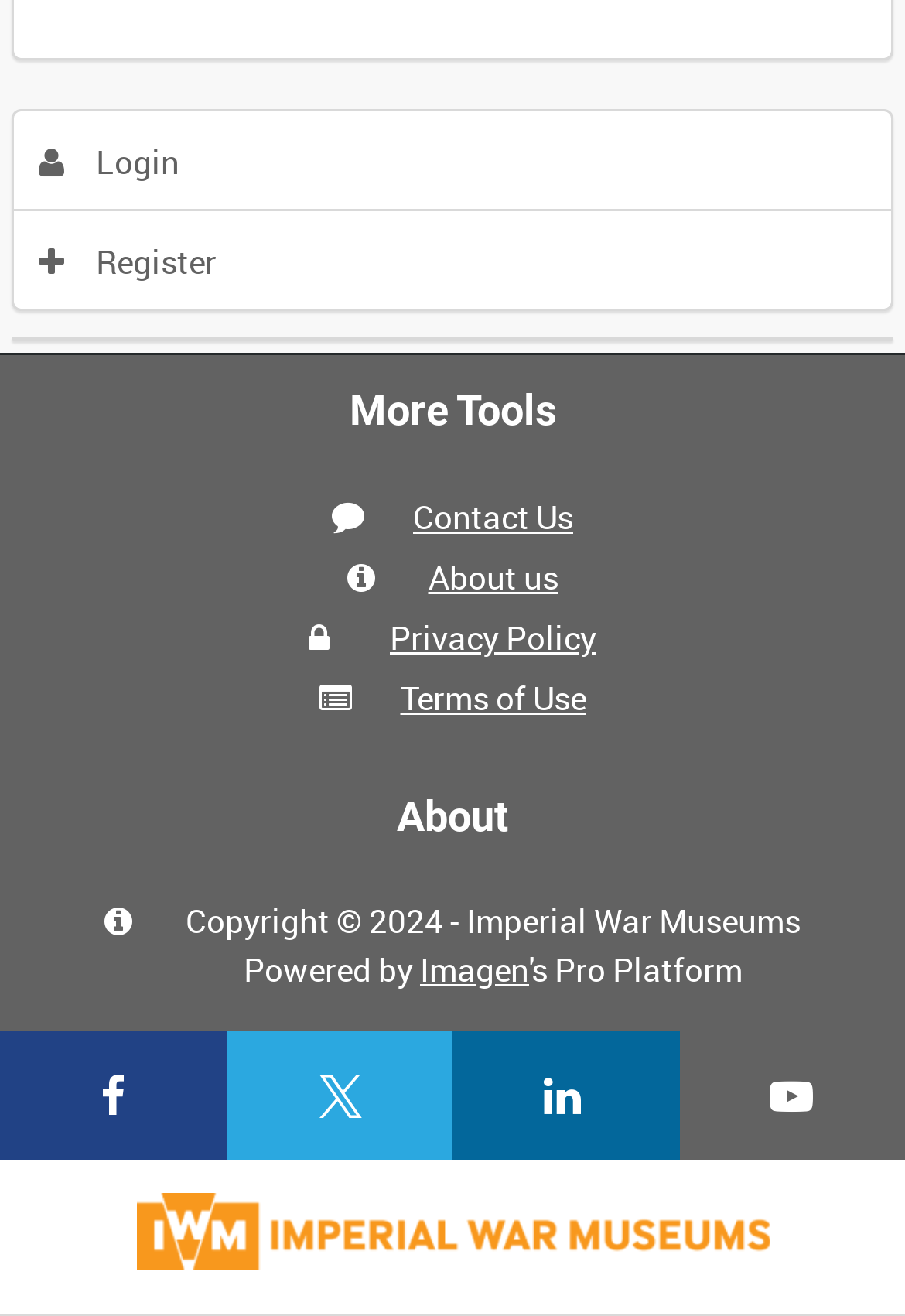What is the name of the technology powering the website?
Please give a detailed and elaborate explanation in response to the question.

I found the name of the technology powering the website at the bottom of the webpage, which is stated as 'Powered by Imagen'.